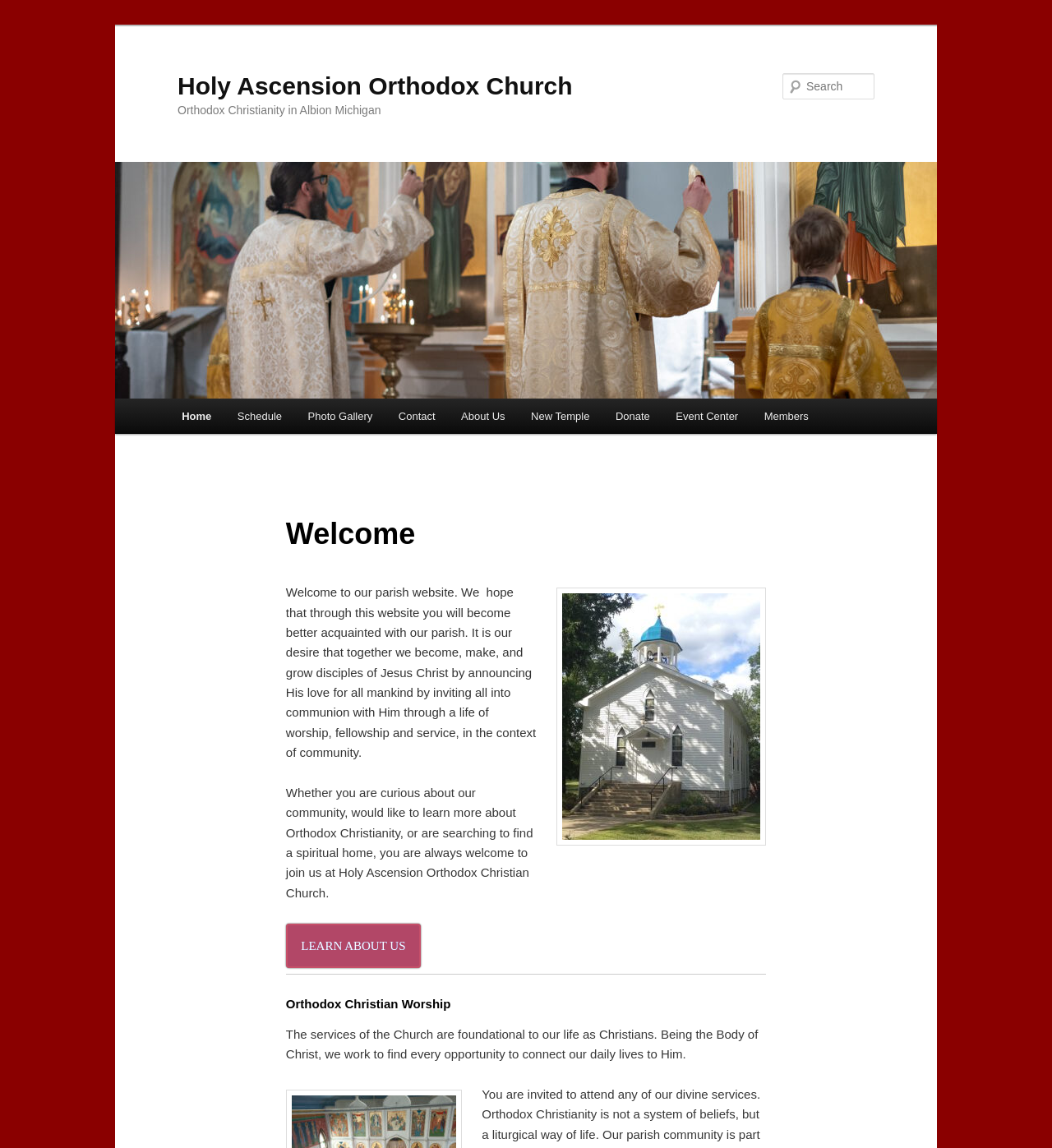Determine the bounding box coordinates of the clickable region to carry out the instruction: "Search for something".

[0.744, 0.064, 0.831, 0.087]